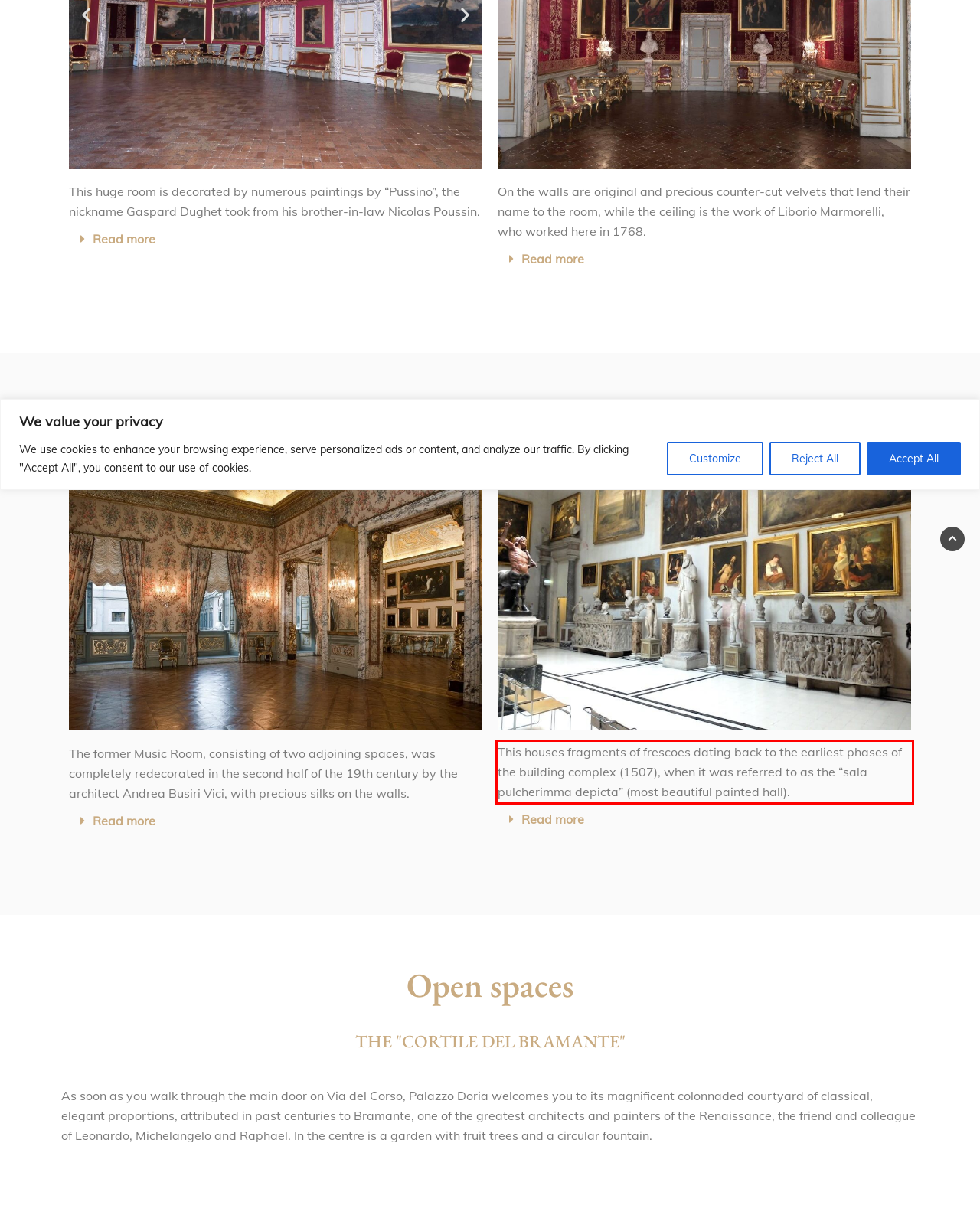Identify the red bounding box in the webpage screenshot and perform OCR to generate the text content enclosed.

This houses fragments of frescoes dating back to the earliest phases of the building complex (1507), when it was referred to as the “sala pulcherimma depicta” (most beautiful painted hall).